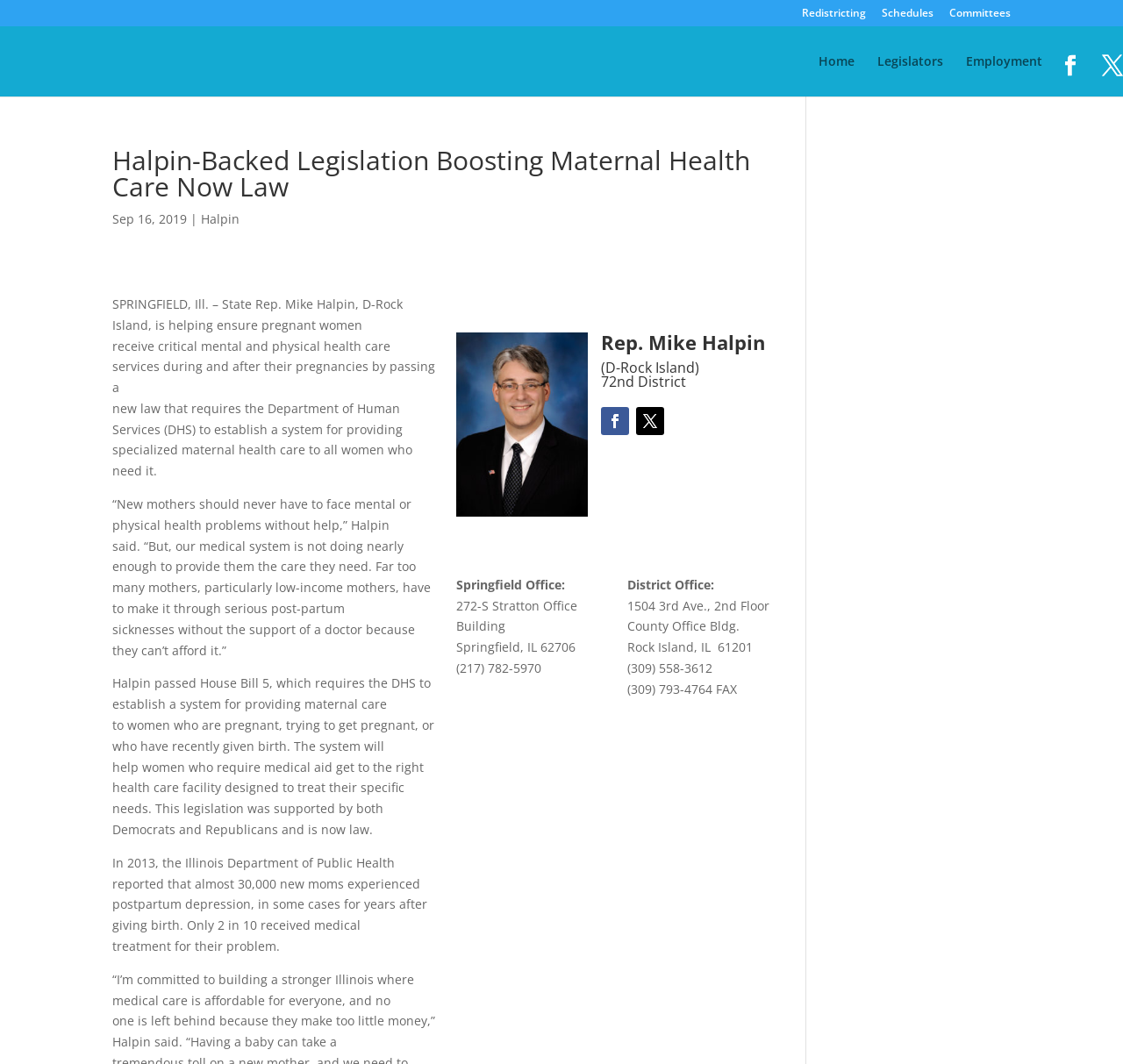Please specify the bounding box coordinates for the clickable region that will help you carry out the instruction: "View 'Rep. Mike Halpin's' profile".

[0.406, 0.312, 0.694, 0.338]